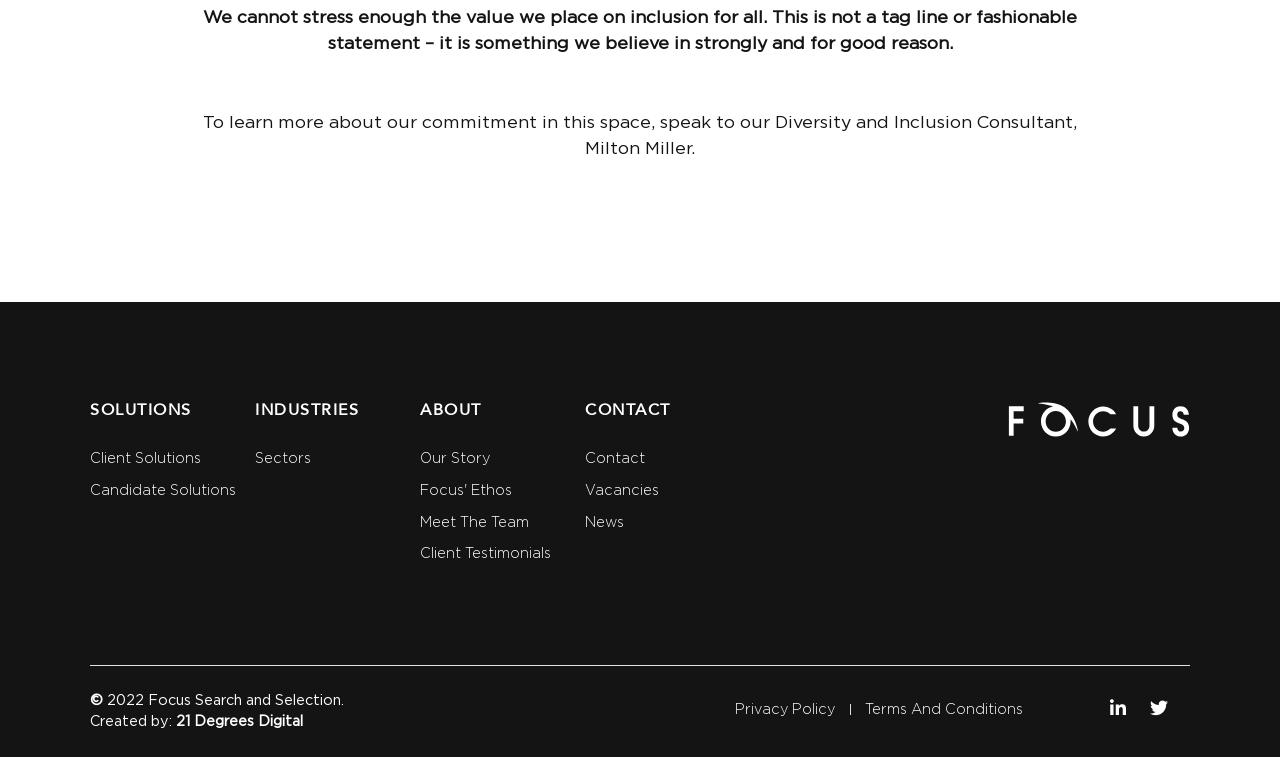Identify the bounding box coordinates of the clickable region required to complete the instruction: "View client solutions". The coordinates should be given as four float numbers within the range of 0 and 1, i.e., [left, top, right, bottom].

[0.07, 0.592, 0.199, 0.621]